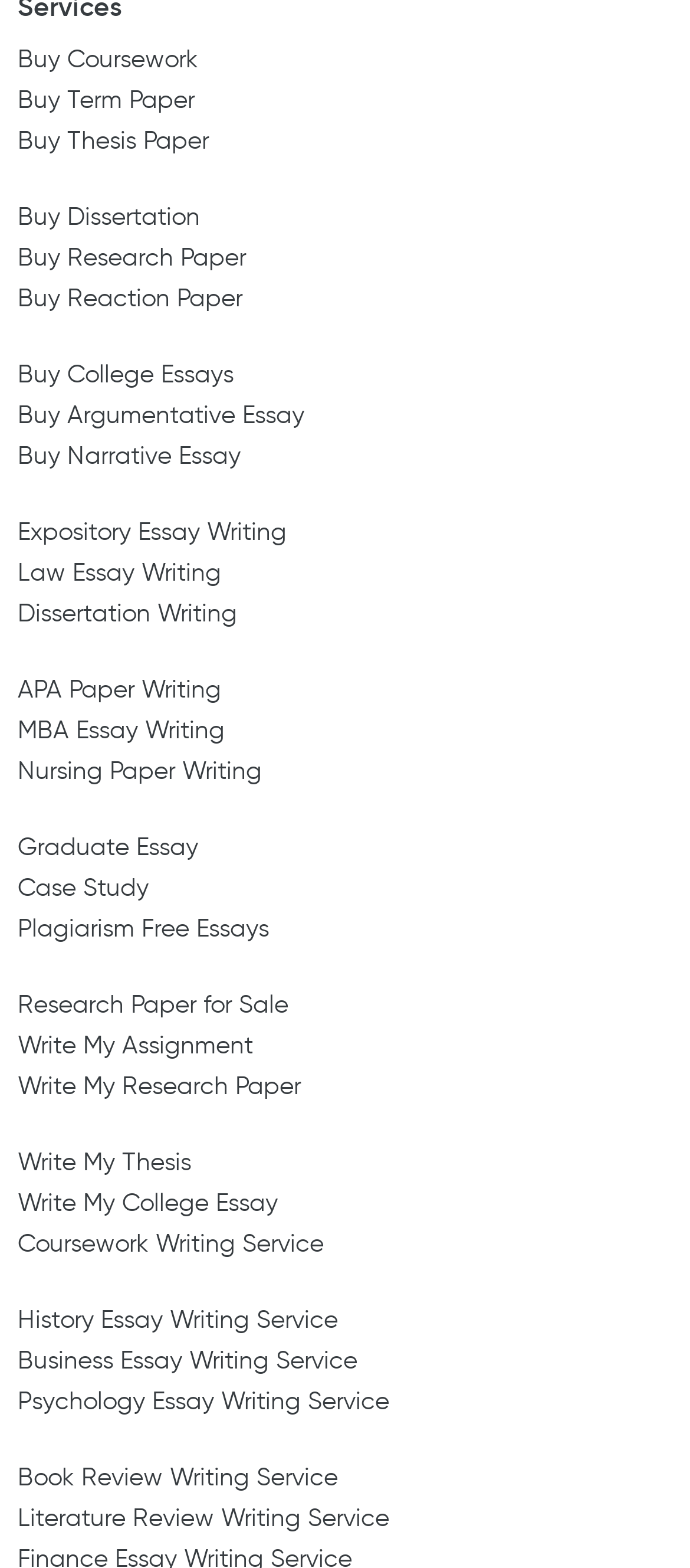How many types of essays can be written?
Utilize the information in the image to give a detailed answer to the question.

By examining the links on the webpage, I can see that there are multiple types of essays that can be written, including Argumentative Essay, Narrative Essay, Expository Essay, Law Essay, and many more. There are over 20 different types of essays listed.